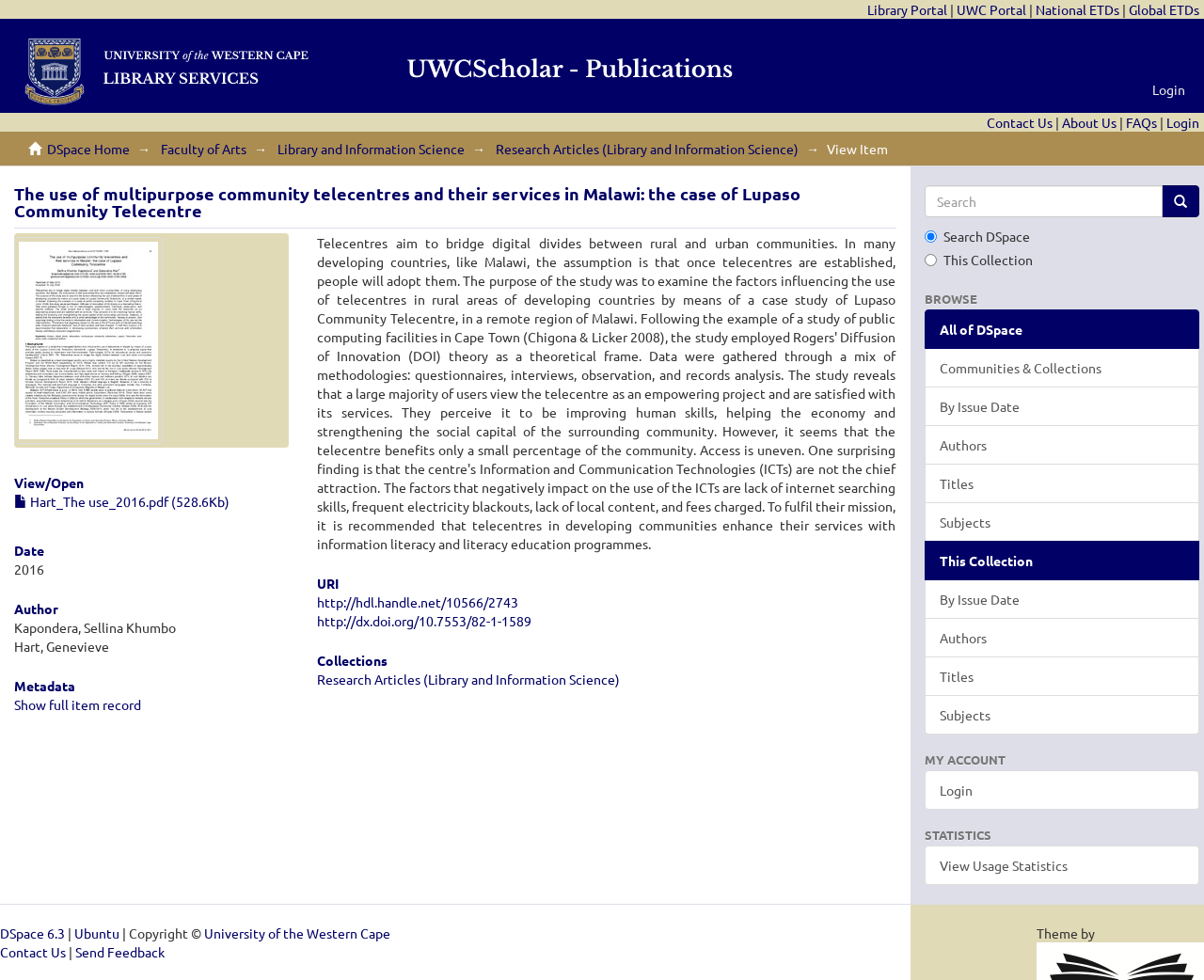Please identify the bounding box coordinates of the element that needs to be clicked to execute the following command: "Switch to French language". Provide the bounding box using four float numbers between 0 and 1, formatted as [left, top, right, bottom].

None